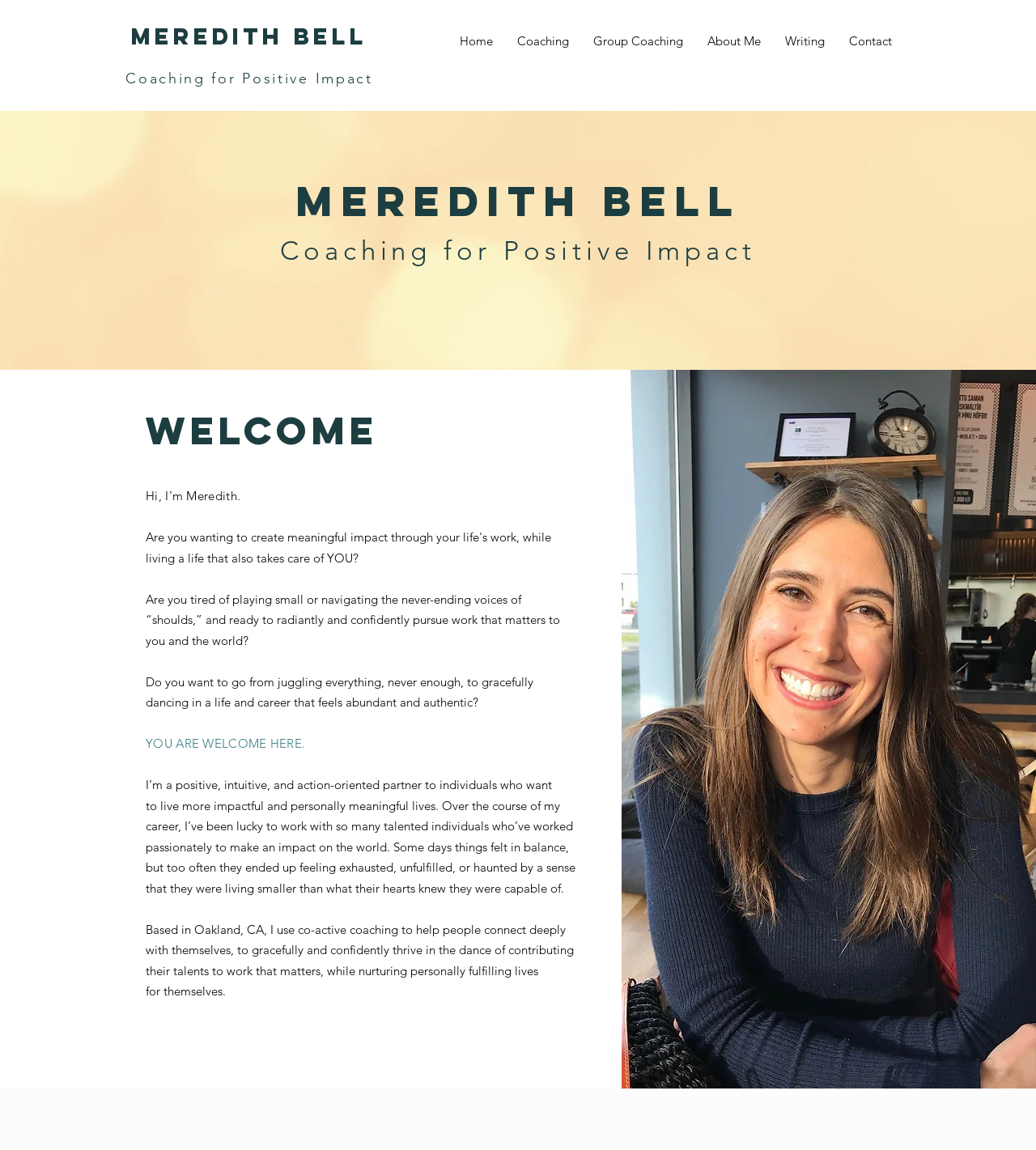Locate the bounding box coordinates of the area where you should click to accomplish the instruction: "Read about the coaching services".

[0.121, 0.061, 0.36, 0.076]